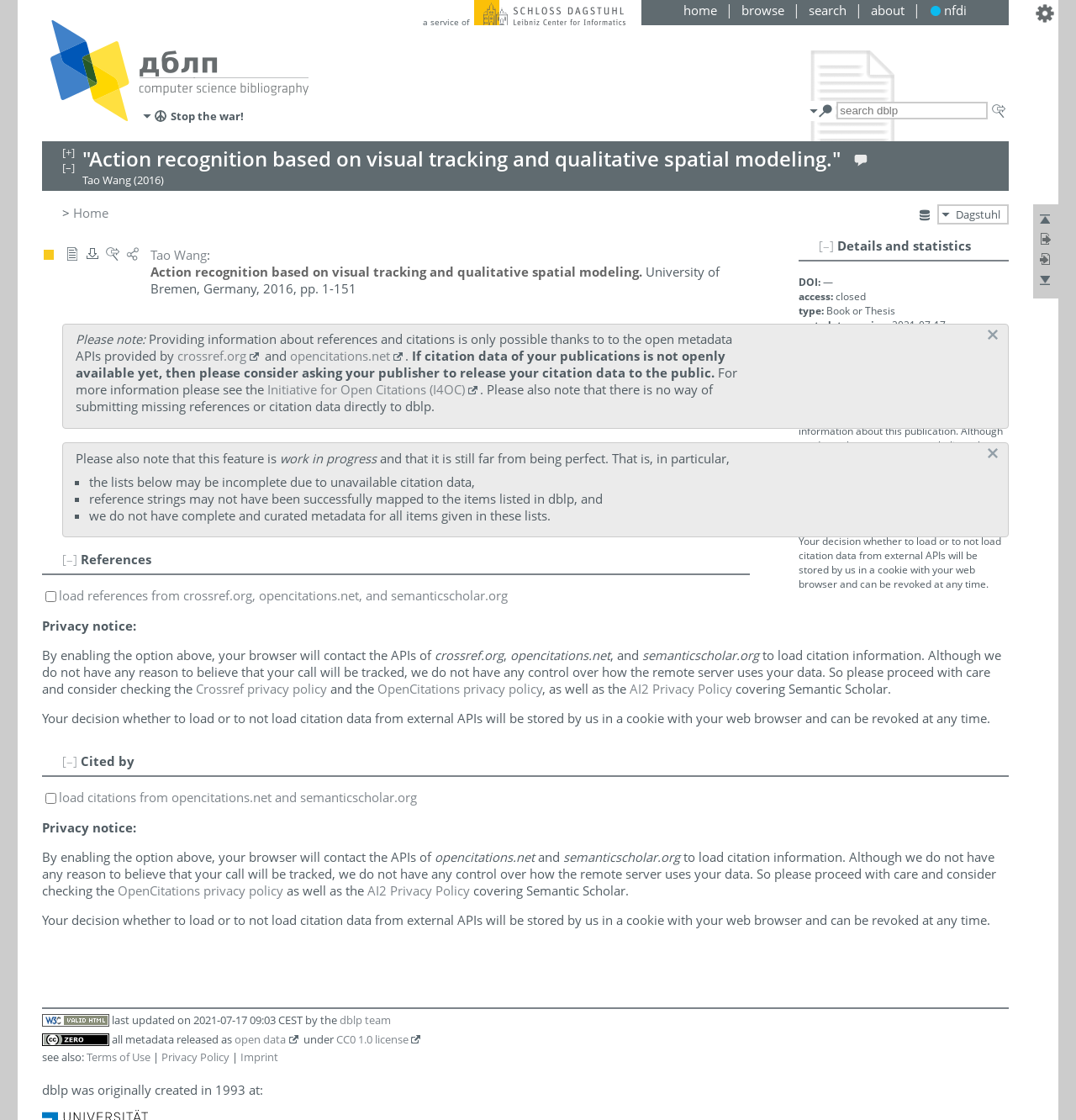Locate the bounding box coordinates of the element's region that should be clicked to carry out the following instruction: "jump to references". The coordinates need to be four float numbers between 0 and 1, i.e., [left, top, right, bottom].

[0.963, 0.206, 0.985, 0.224]